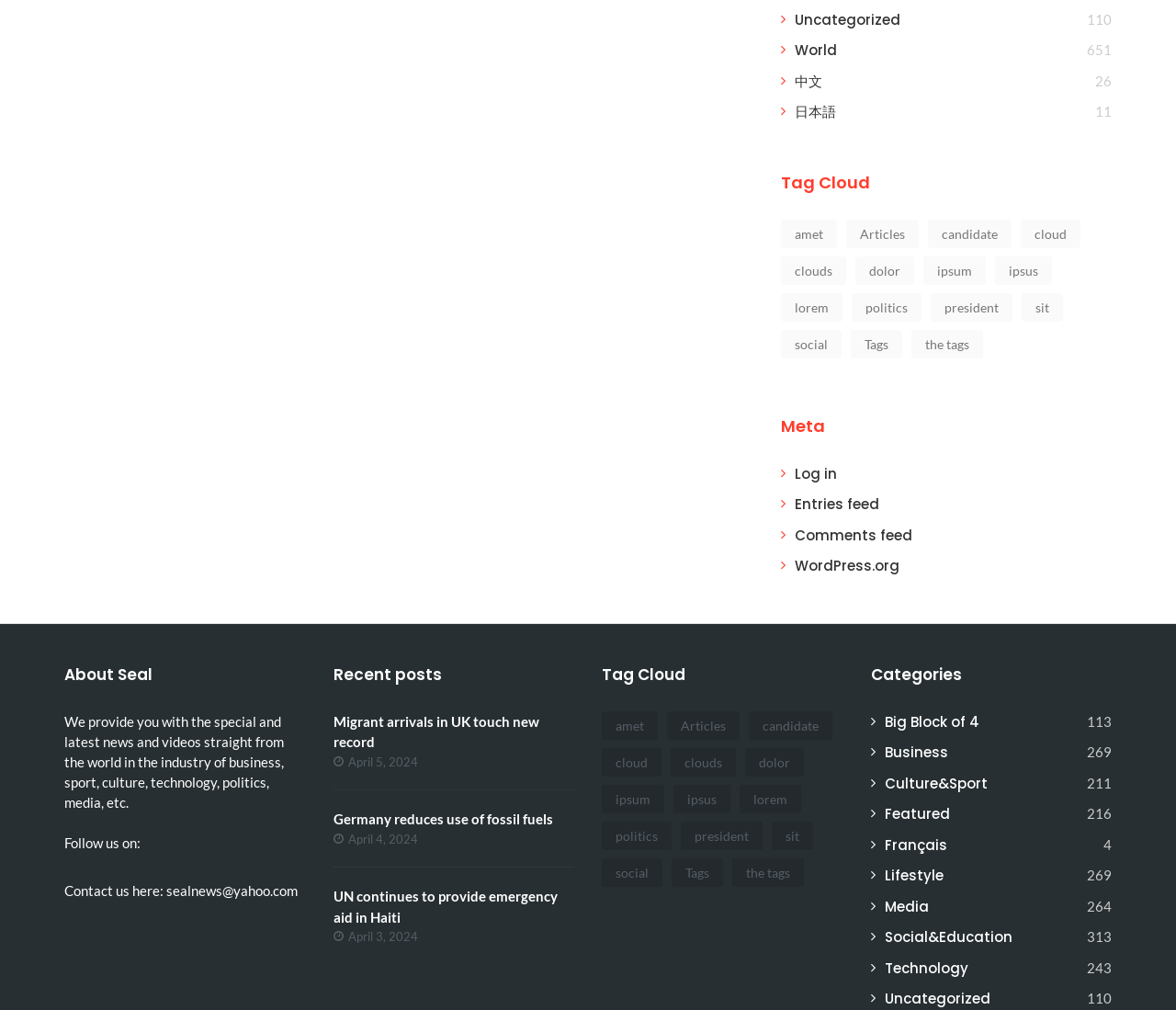From the element description: "Culture&Sport", extract the bounding box coordinates of the UI element. The coordinates should be expressed as four float numbers between 0 and 1, in the order [left, top, right, bottom].

[0.752, 0.766, 0.839, 0.785]